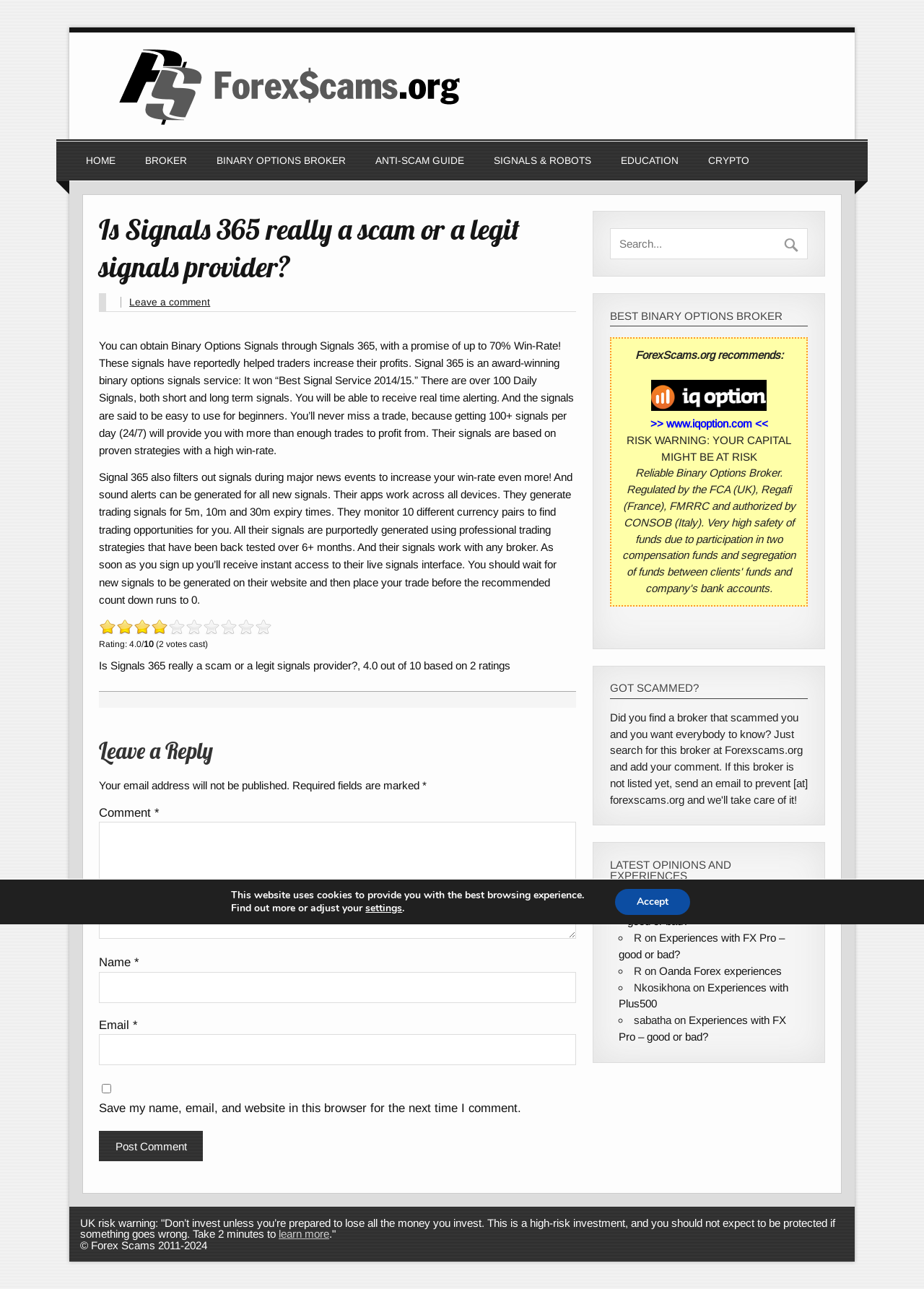Identify the bounding box coordinates of the clickable region required to complete the instruction: "Post a comment". The coordinates should be given as four float numbers within the range of 0 and 1, i.e., [left, top, right, bottom].

[0.107, 0.878, 0.22, 0.901]